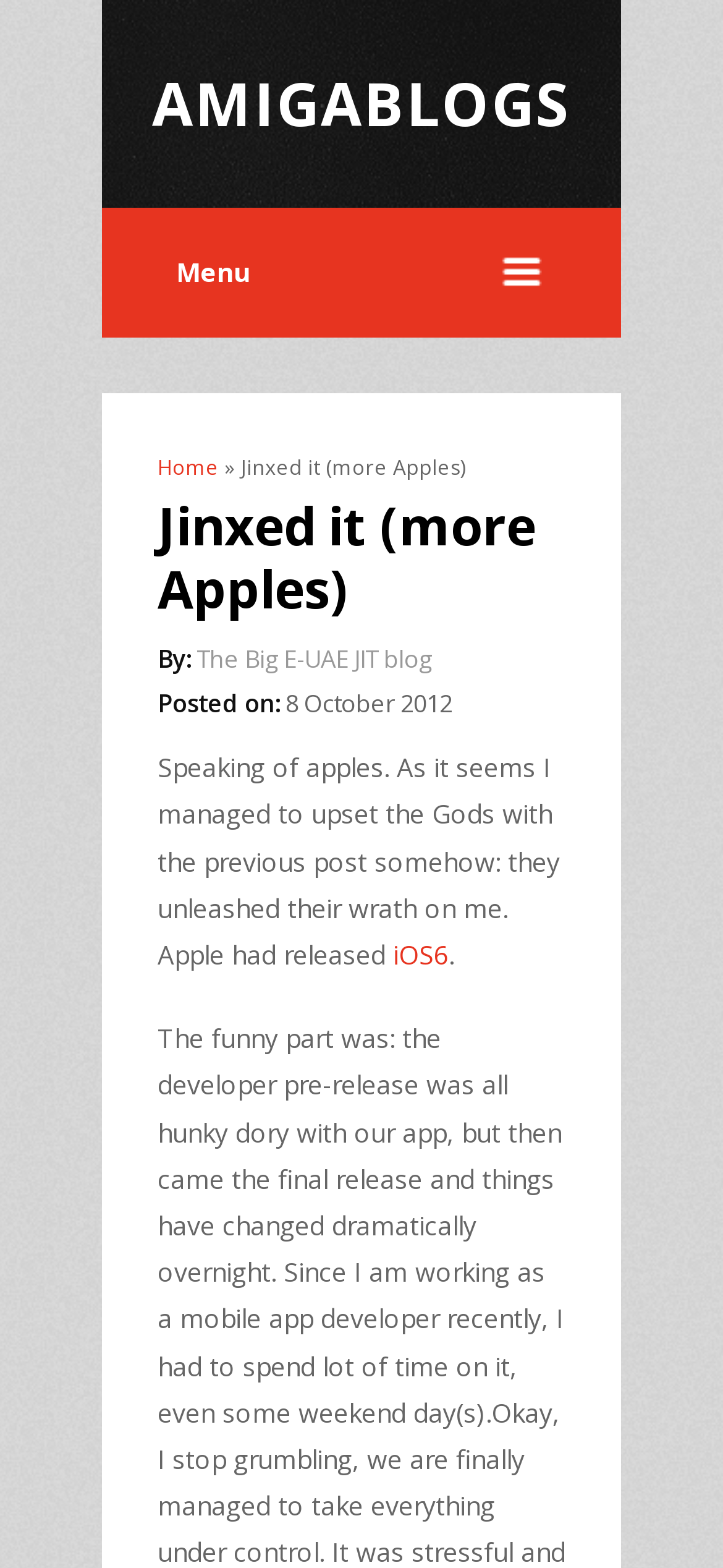What is the topic of the blog post?
Ensure your answer is thorough and detailed.

The topic of the blog post can be determined by looking at the content of the blog post, which mentions 'apples' and 'iOS6'. This suggests that the blog post is discussing something related to apples, possibly in the context of technology.